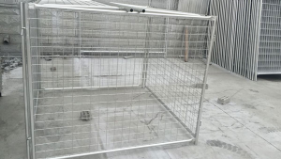What is the purpose of the mesh design?
Please respond to the question with a detailed and well-explained answer.

The caption explains that the mesh design ensures 'visibility and ventilation while preventing unauthorized access', implying that the mesh design serves the purpose of providing visibility and ventilation.